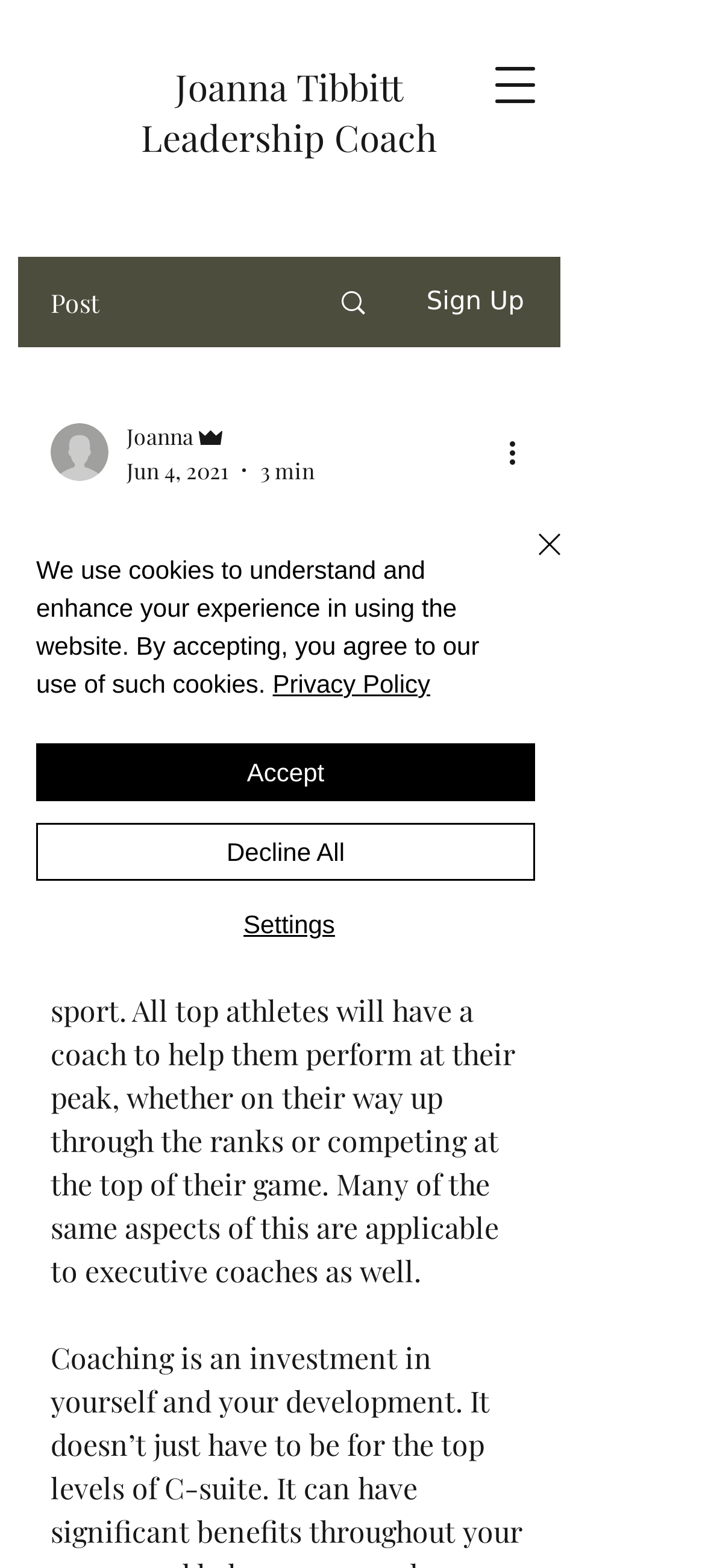Determine the bounding box for the UI element that matches this description: "Accept".

[0.051, 0.474, 0.759, 0.511]